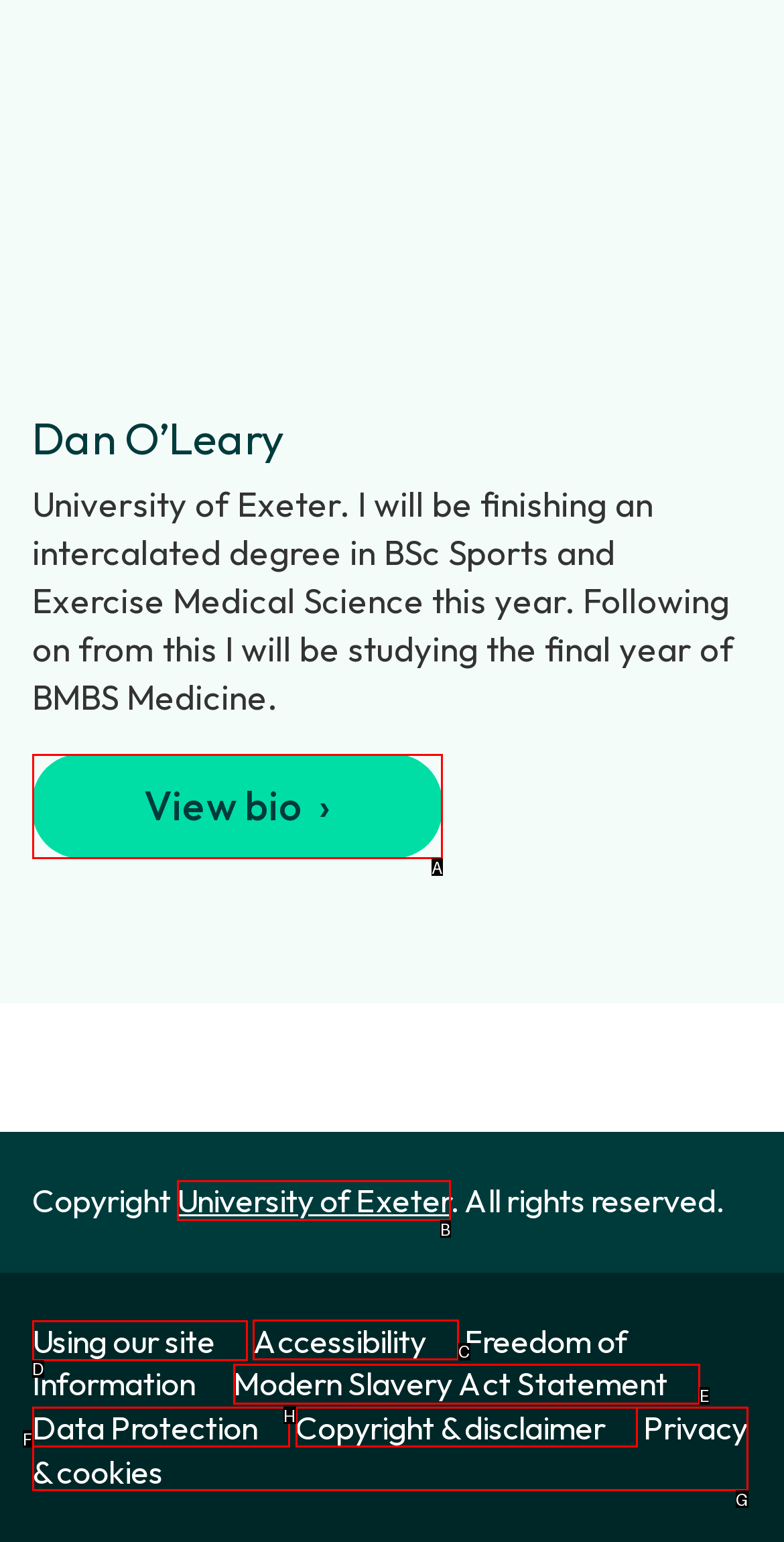Which lettered option should I select to achieve the task: Learn about Accessibility according to the highlighted elements in the screenshot?

C